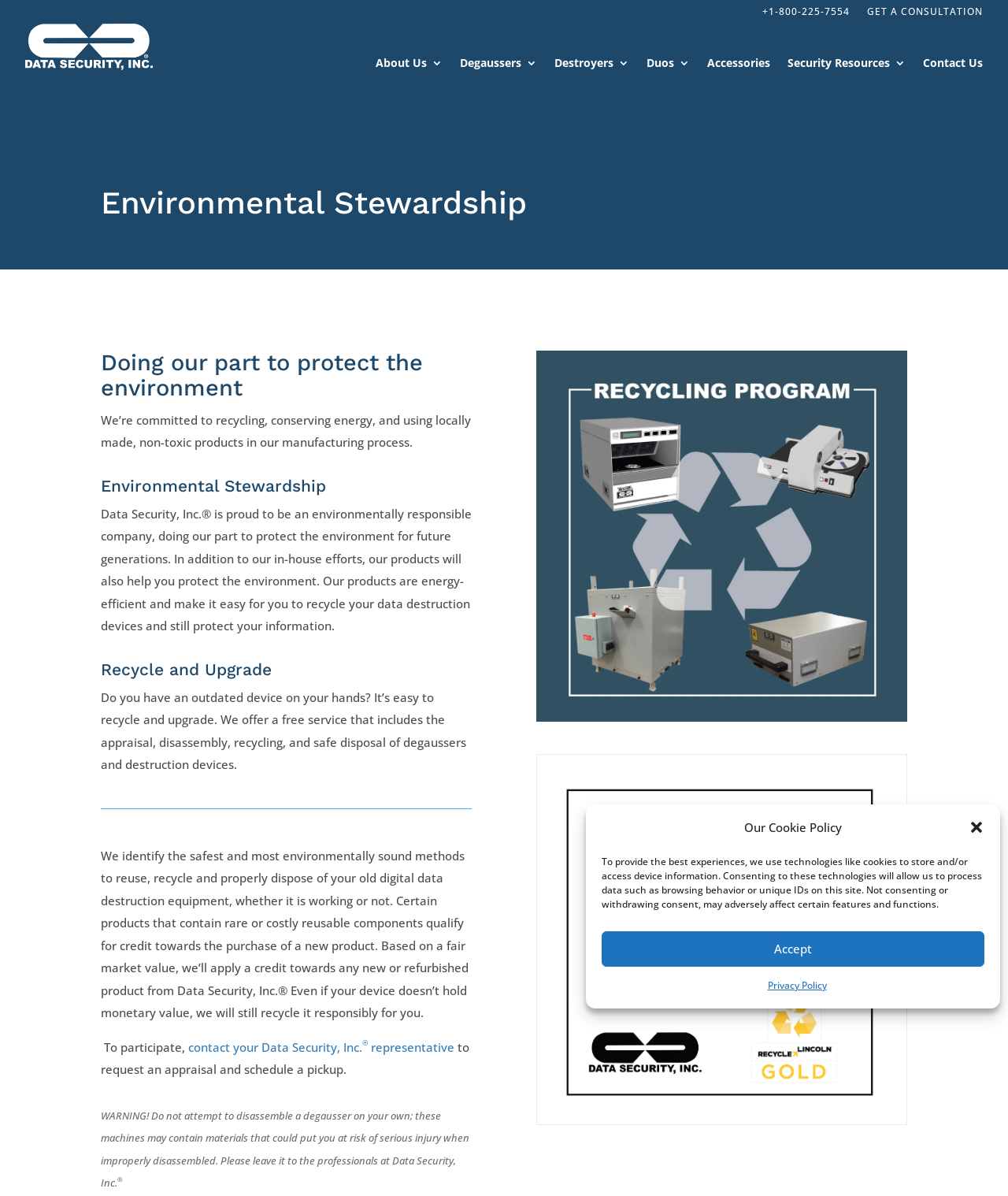What is the purpose of the company's products?
Use the image to answer the question with a single word or phrase.

To protect the environment